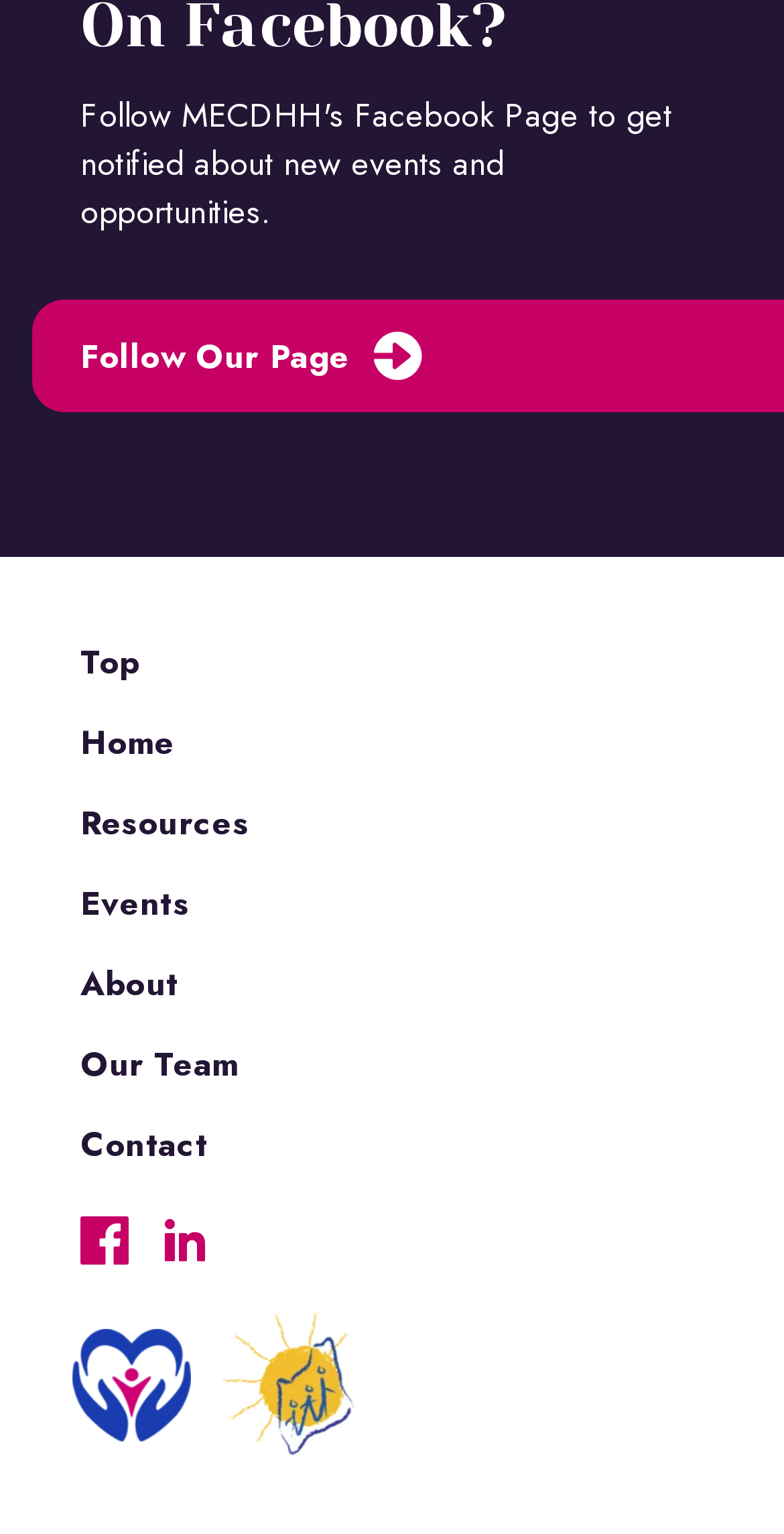Kindly provide the bounding box coordinates of the section you need to click on to fulfill the given instruction: "Follow our page".

[0.041, 0.195, 1.0, 0.268]